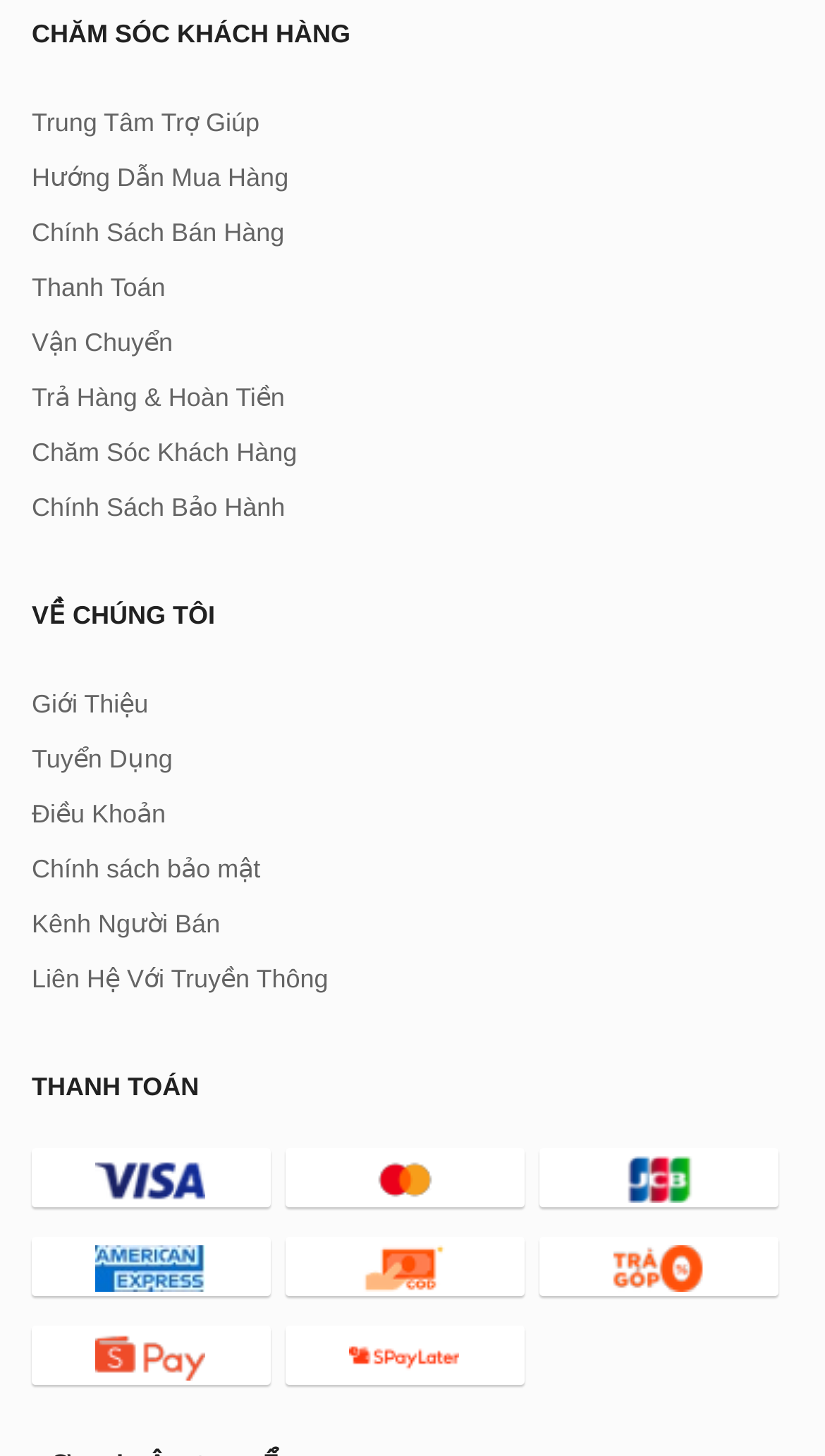Using the information from the screenshot, answer the following question thoroughly:
How many figures are under 'THANH TOÁN'?

I counted the number of figures under the 'THANH TOÁN' heading, which are four figures with links inside them.